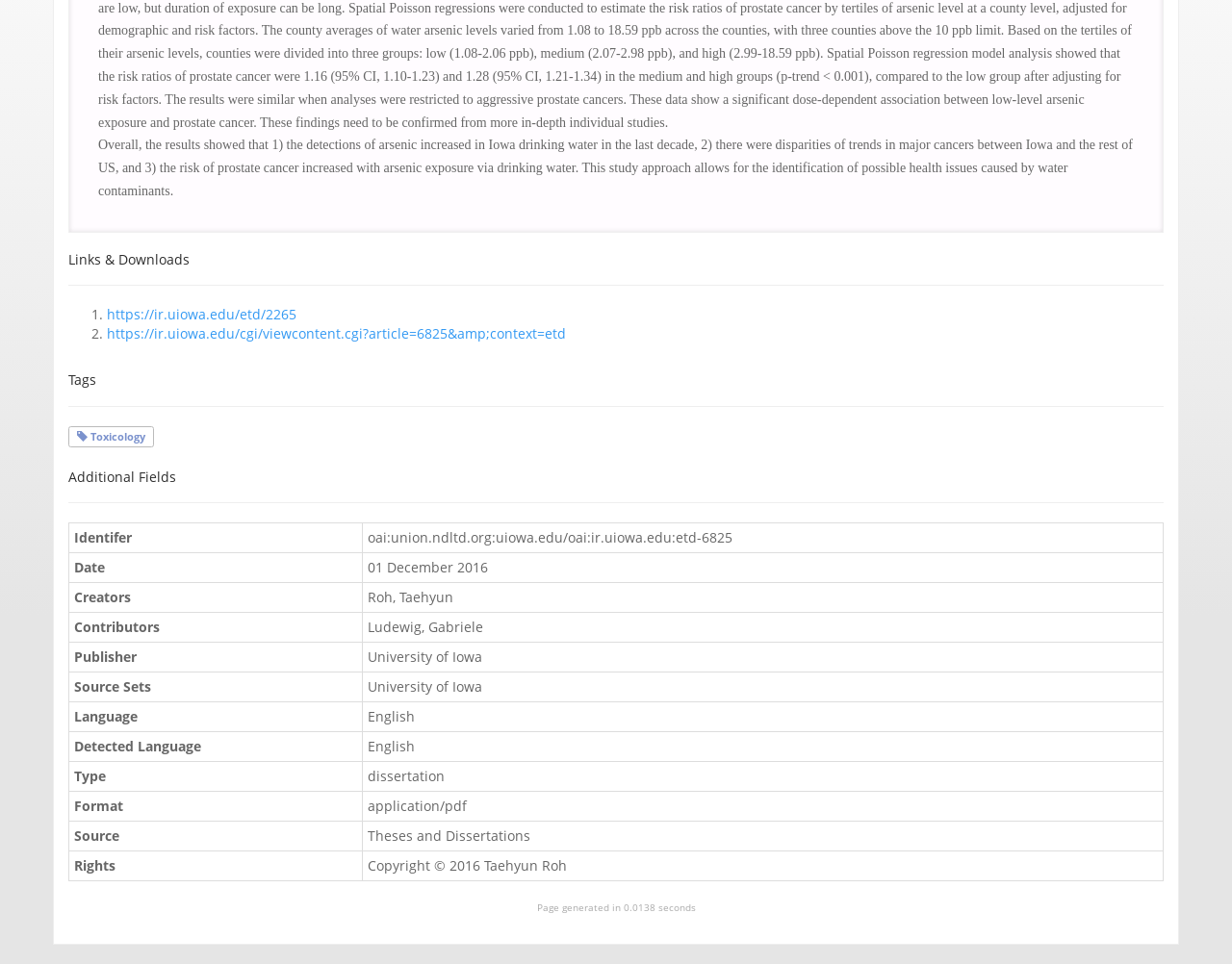Identify the bounding box coordinates for the UI element described as: "Terms of Use". The coordinates should be provided as four floats between 0 and 1: [left, top, right, bottom].

None